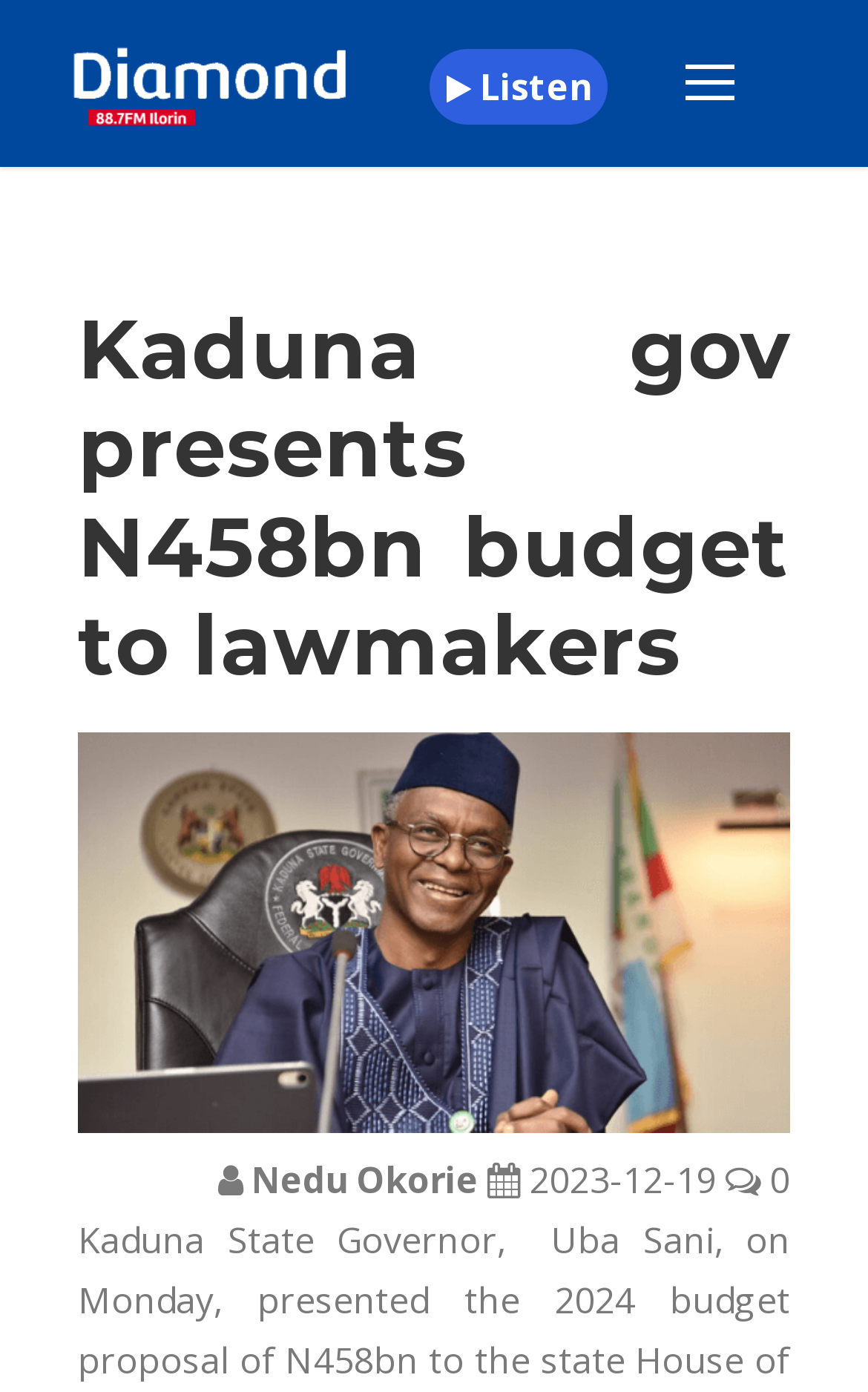Provide a short, one-word or phrase answer to the question below:
Who is the author of the article?

Nedu Okorie